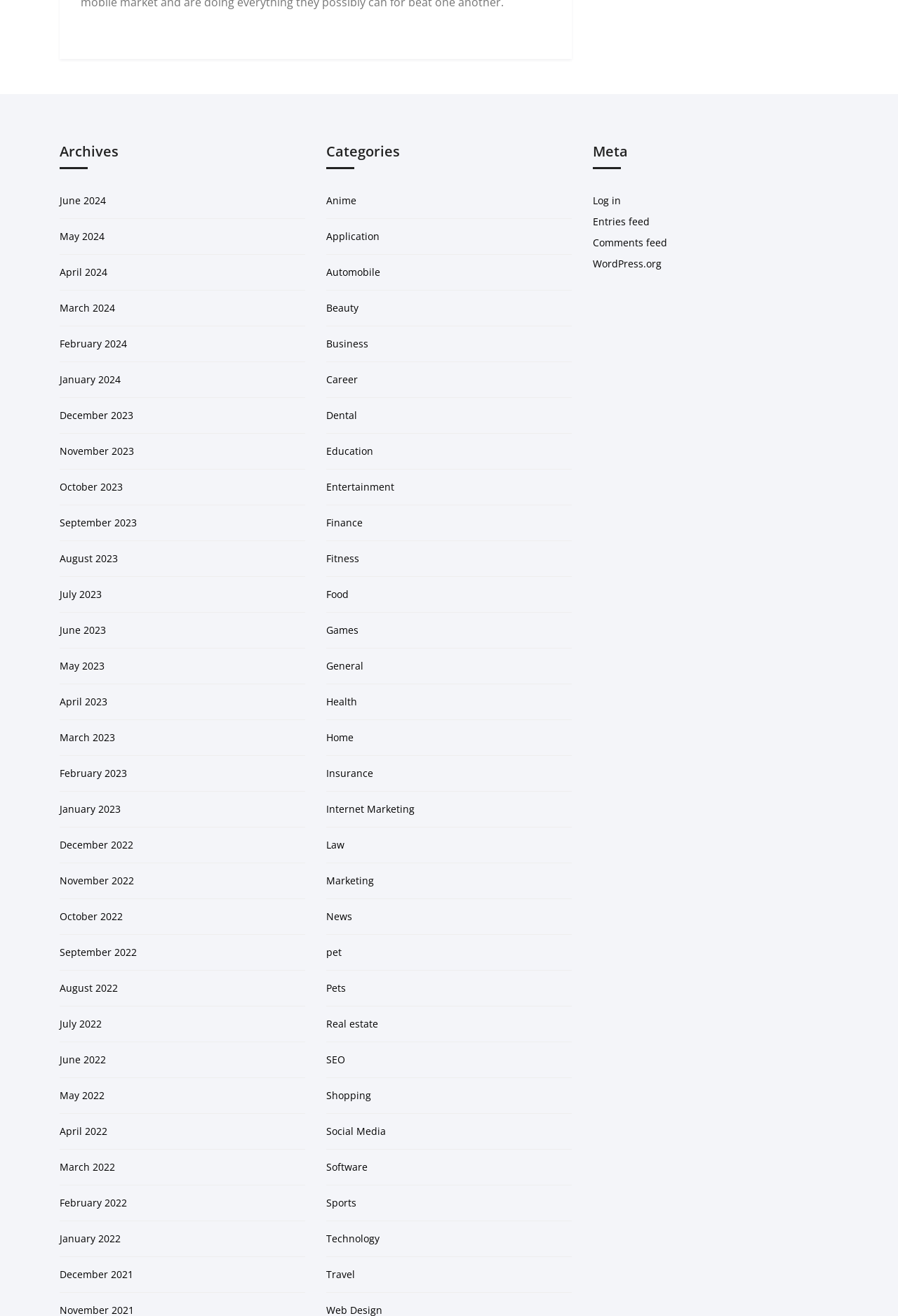Provide a short, one-word or phrase answer to the question below:
What is the category of the link 'Automobile'?

Categories